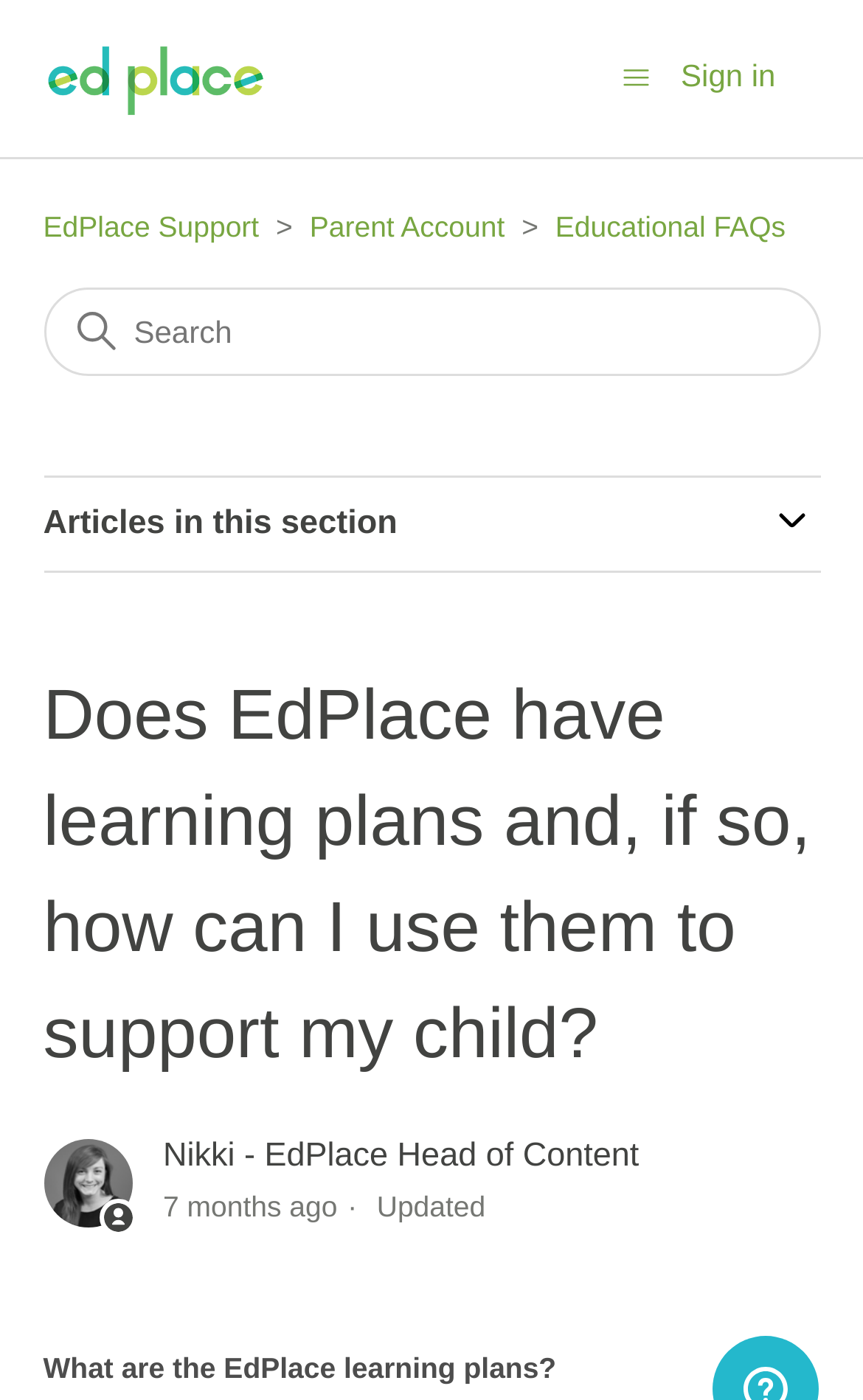Construct a thorough caption encompassing all aspects of the webpage.

The webpage is a support article from EdPlace, a learning platform. At the top left, there is a link to the EdPlace Support Help Center home page, accompanied by an image. Next to it, on the top right, is a toggle navigation menu button with an image. Further to the right, there is a sign-in button.

Below the top navigation, there is a list of links, including EdPlace Support, Parent Account, and Educational FAQs. To the right of the list, there is a search bar with a searchbox. 

The main content of the article starts with a complementary section titled "Articles in this section" on the top left, which can be expanded or collapsed. Below it, there is a header with a heading that asks, "Does EdPlace have learning plans and, if so, how can I use them to support my child?" 

The article content is divided into sections, with the first section introducing the author, Nikki, EdPlace Head of Content, and the date the article was published, November 2, 2023, with a note that it was updated 7 months ago. 

The main text of the article starts with the question, "What are the EdPlace learning plans?" which is likely the title of the article. There are no images within the main content of the article, but there are a few icons and images scattered throughout the navigation and header sections.